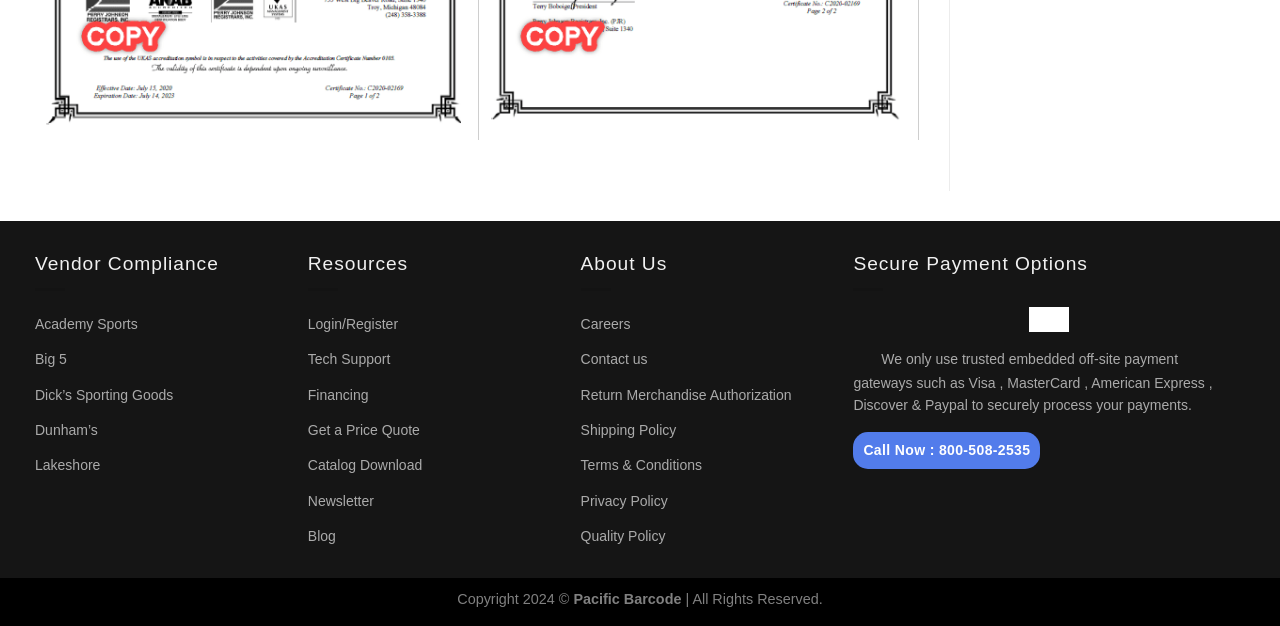Locate the bounding box coordinates of the area to click to fulfill this instruction: "Get a Price Quote". The bounding box should be presented as four float numbers between 0 and 1, in the order [left, top, right, bottom].

[0.24, 0.66, 0.328, 0.715]